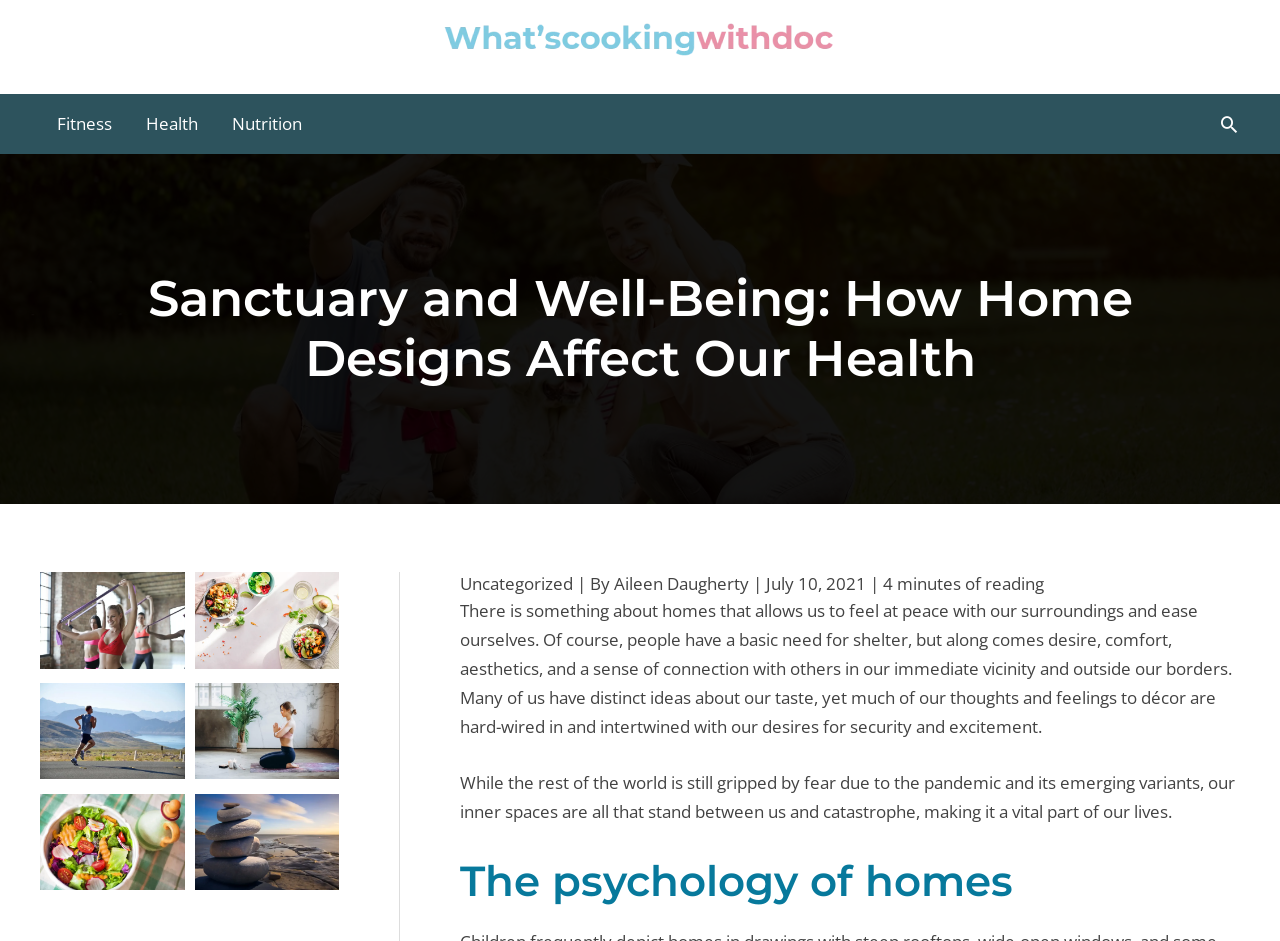What is the main heading of this webpage? Please extract and provide it.

Sanctuary and Well-Being: How Home Designs Affect Our Health